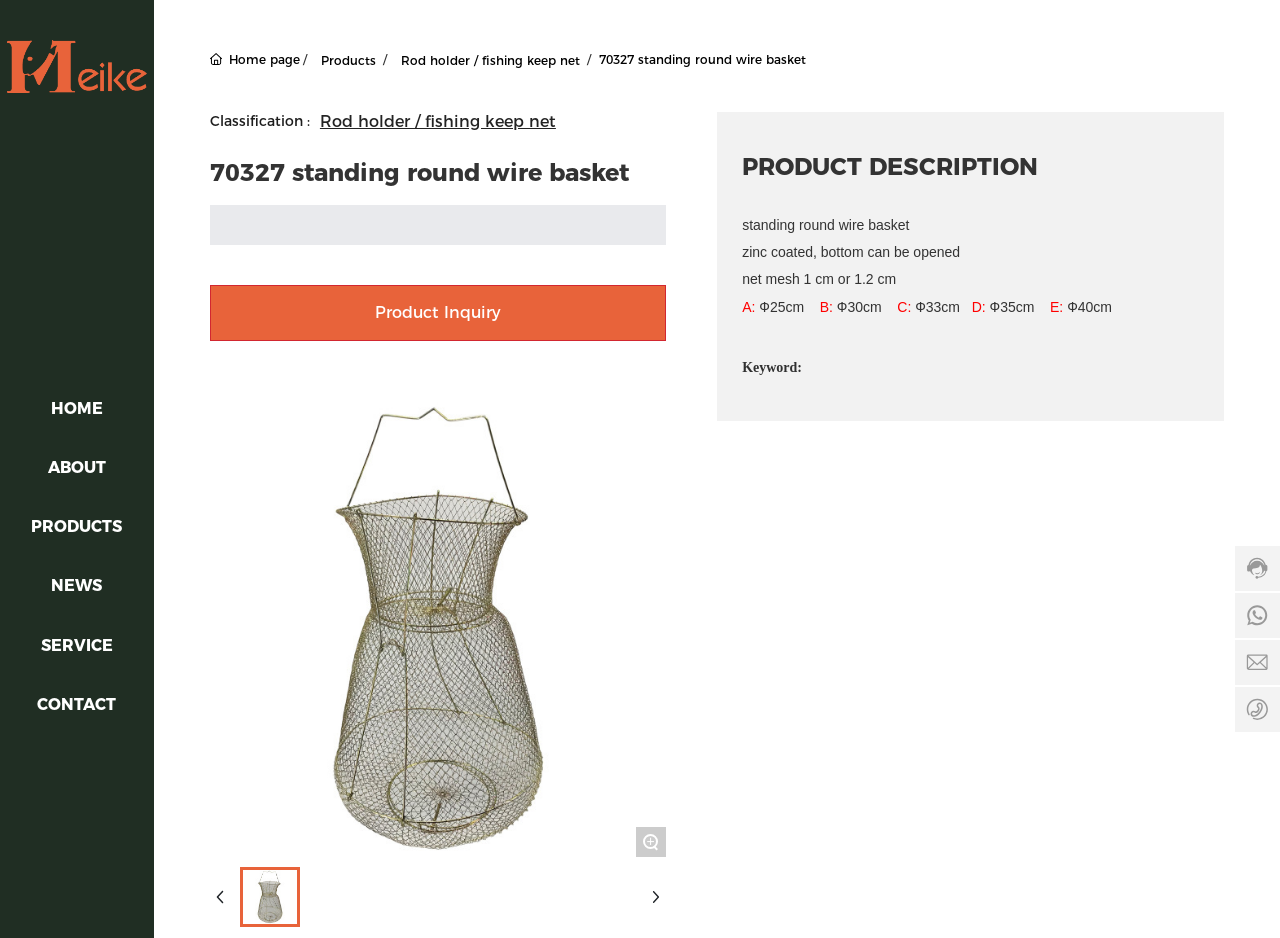Highlight the bounding box coordinates of the element that should be clicked to carry out the following instruction: "click PRODUCTS". The coordinates must be given as four float numbers ranging from 0 to 1, i.e., [left, top, right, bottom].

[0.024, 0.551, 0.096, 0.572]